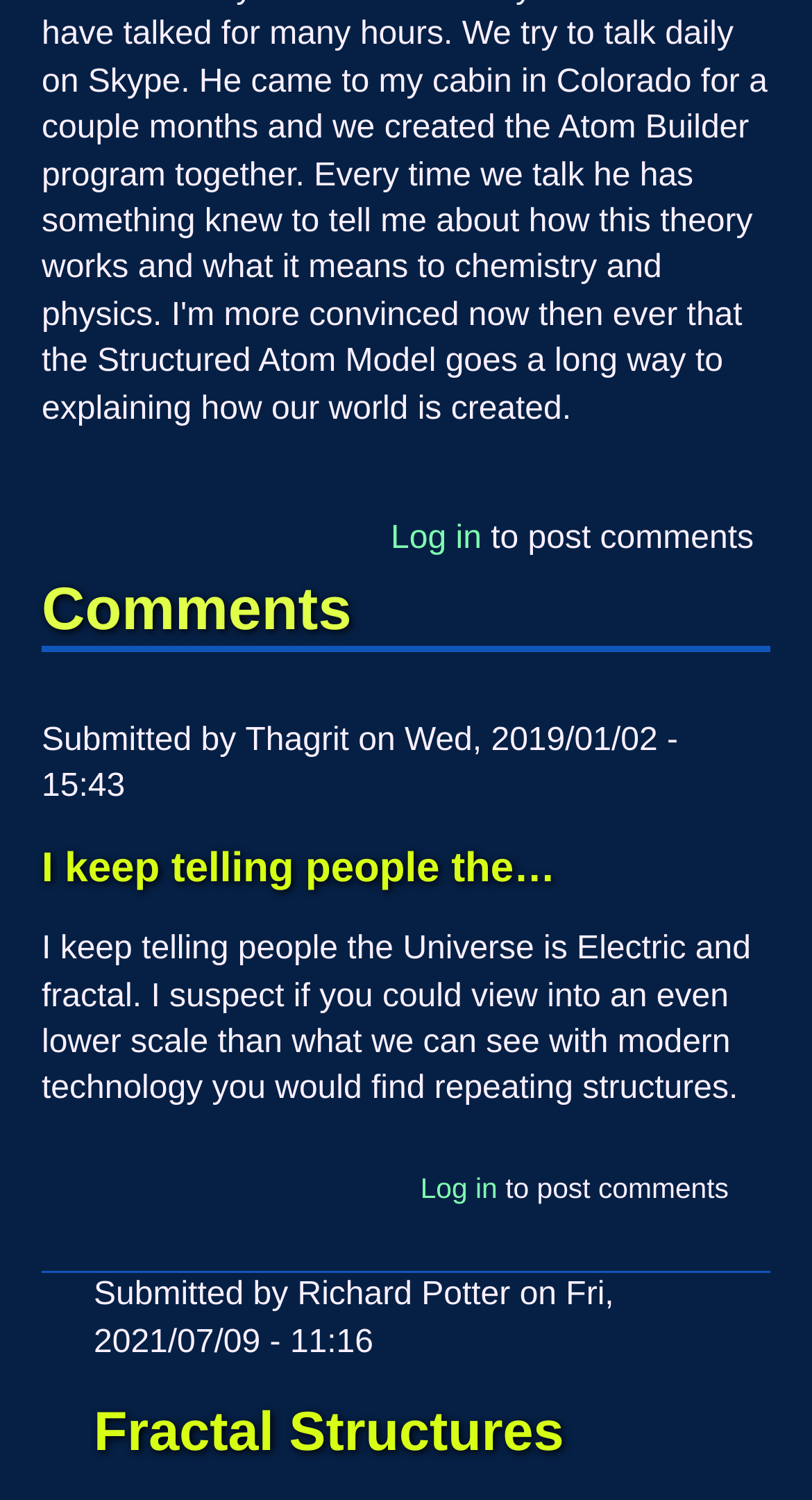How many links are there in the first comment?
Using the image, provide a detailed and thorough answer to the question.

I looked at the first comment section and found one link, which is 'I keep telling people the…'.